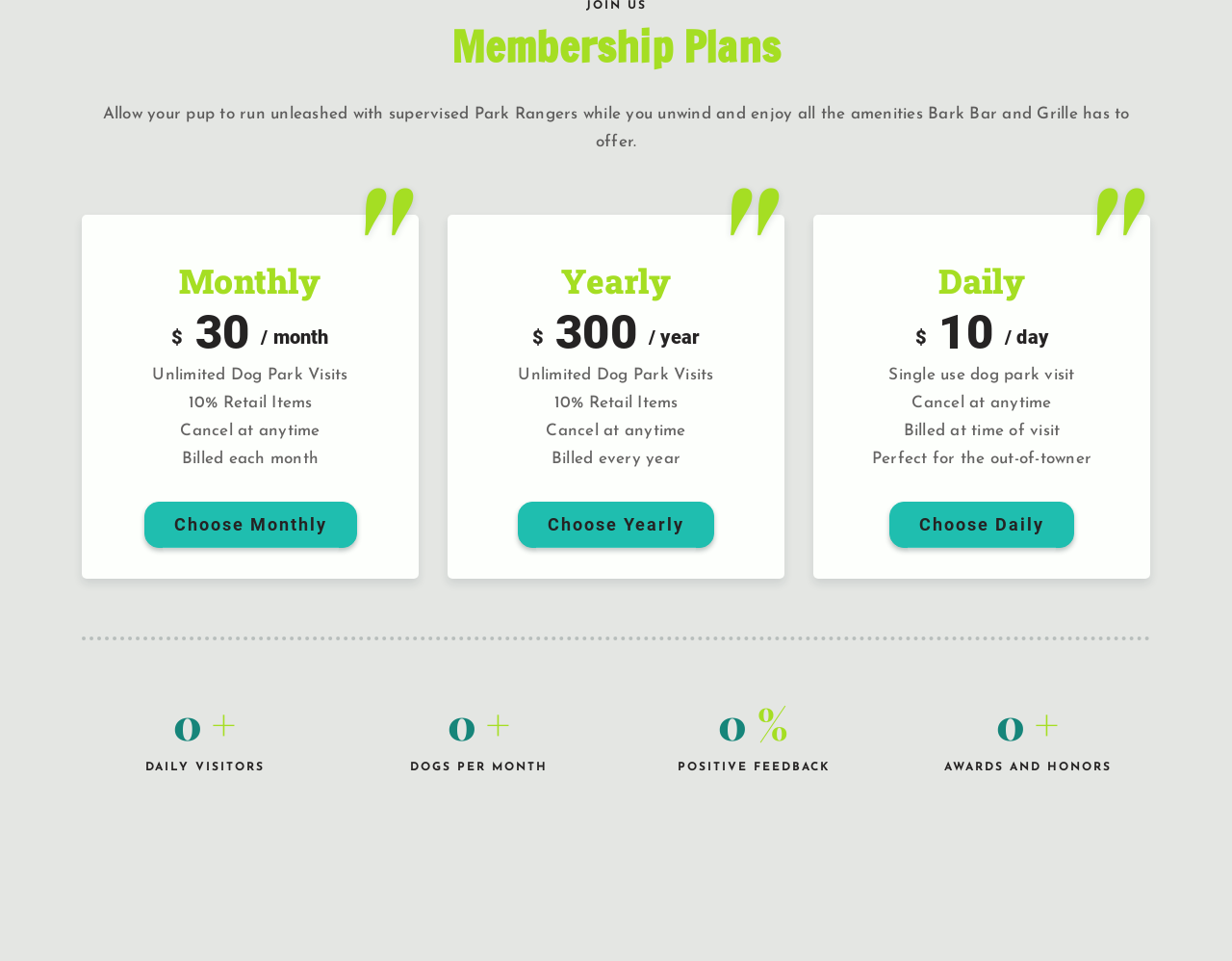Determine the bounding box coordinates for the UI element matching this description: "Choose Monthly".

[0.117, 0.522, 0.289, 0.571]